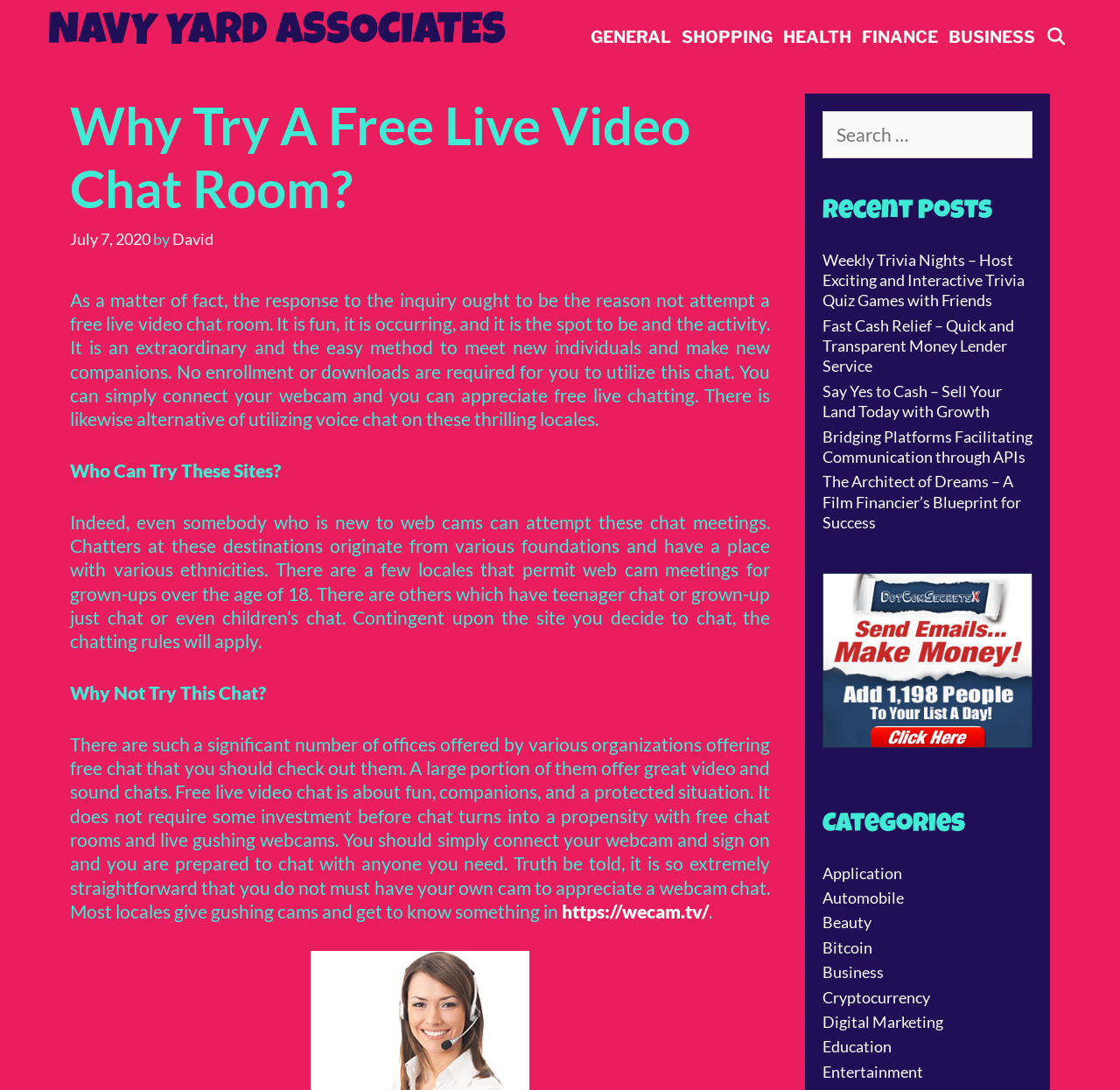Locate and extract the text of the main heading on the webpage.

Why Try A Free Live Video Chat Room?